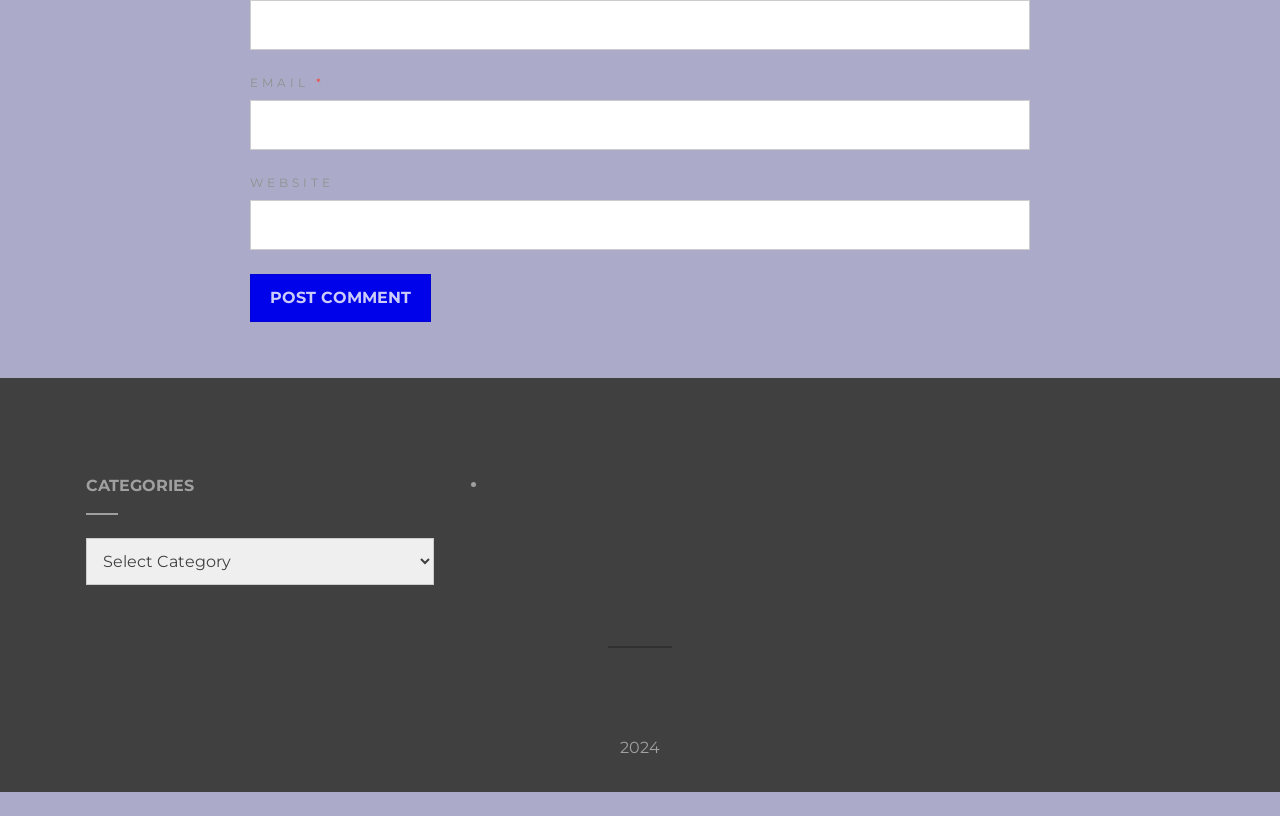Indicate the bounding box coordinates of the clickable region to achieve the following instruction: "Enter your name."

[0.195, 0.001, 0.805, 0.062]